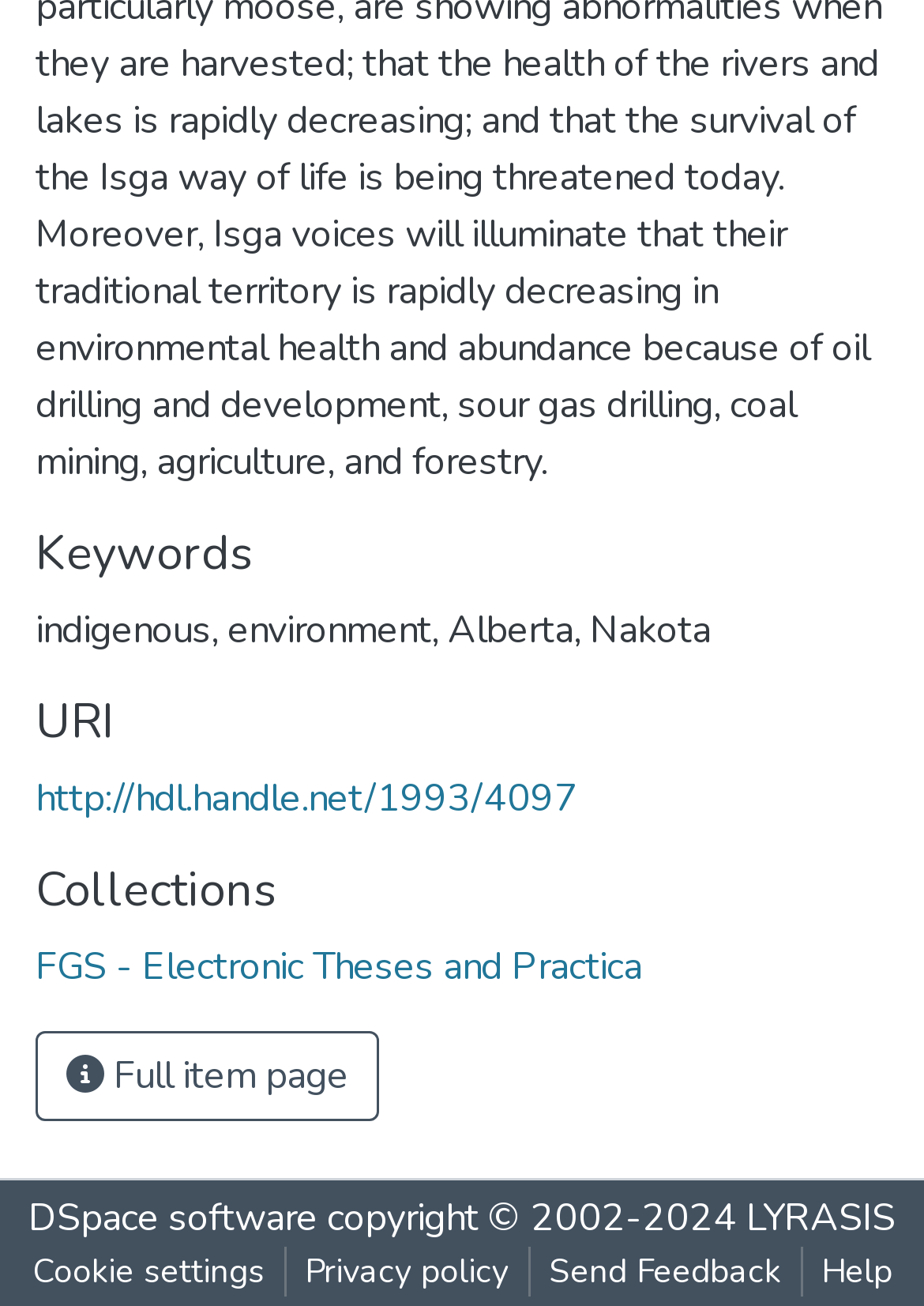Pinpoint the bounding box coordinates of the clickable area necessary to execute the following instruction: "View full item page". The coordinates should be given as four float numbers between 0 and 1, namely [left, top, right, bottom].

[0.038, 0.789, 0.41, 0.858]